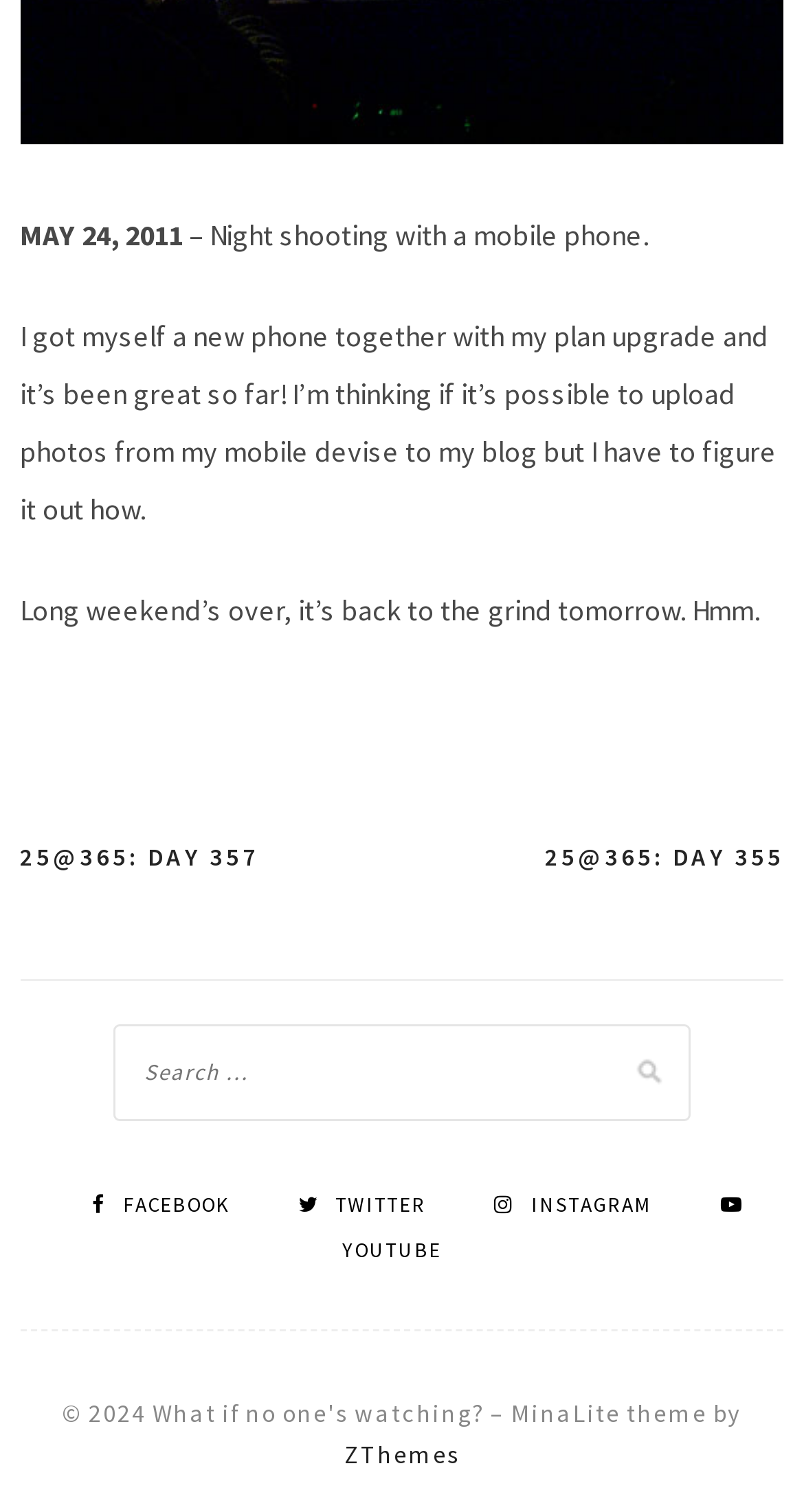Determine the bounding box coordinates for the area that should be clicked to carry out the following instruction: "Search for something".

[0.141, 0.678, 0.859, 0.741]